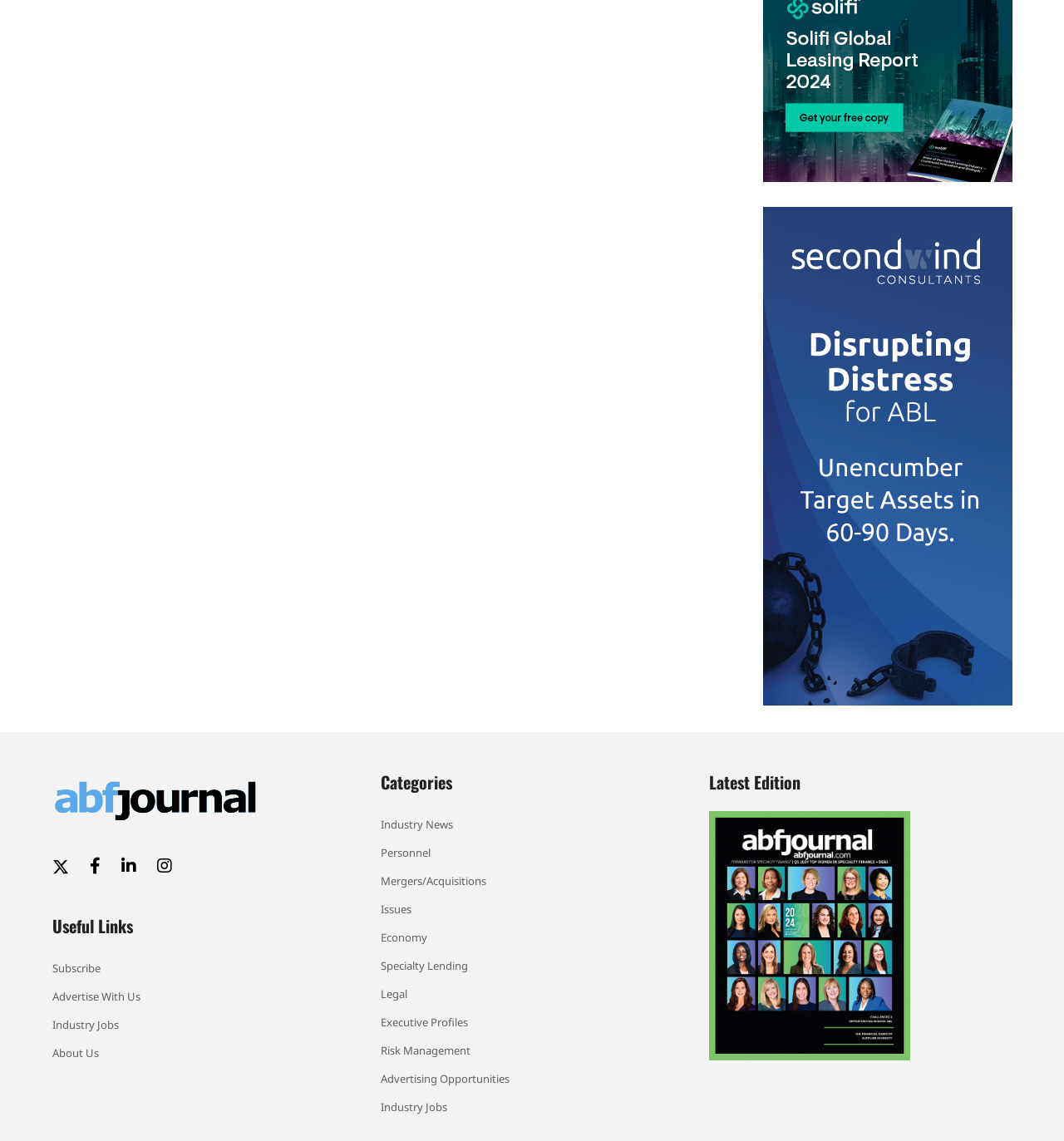Look at the image and write a detailed answer to the question: 
How many categories are listed on the webpage?

I counted the number of links under the 'Categories' heading, which are 'Industry News', 'Personnel', 'Mergers/Acquisitions', 'Issues', 'Economy', 'Specialty Lending', 'Legal', 'Executive Profiles', 'Risk Management', 'Advertising Opportunities', 'Industry Jobs', and found that there are 13 categories listed.